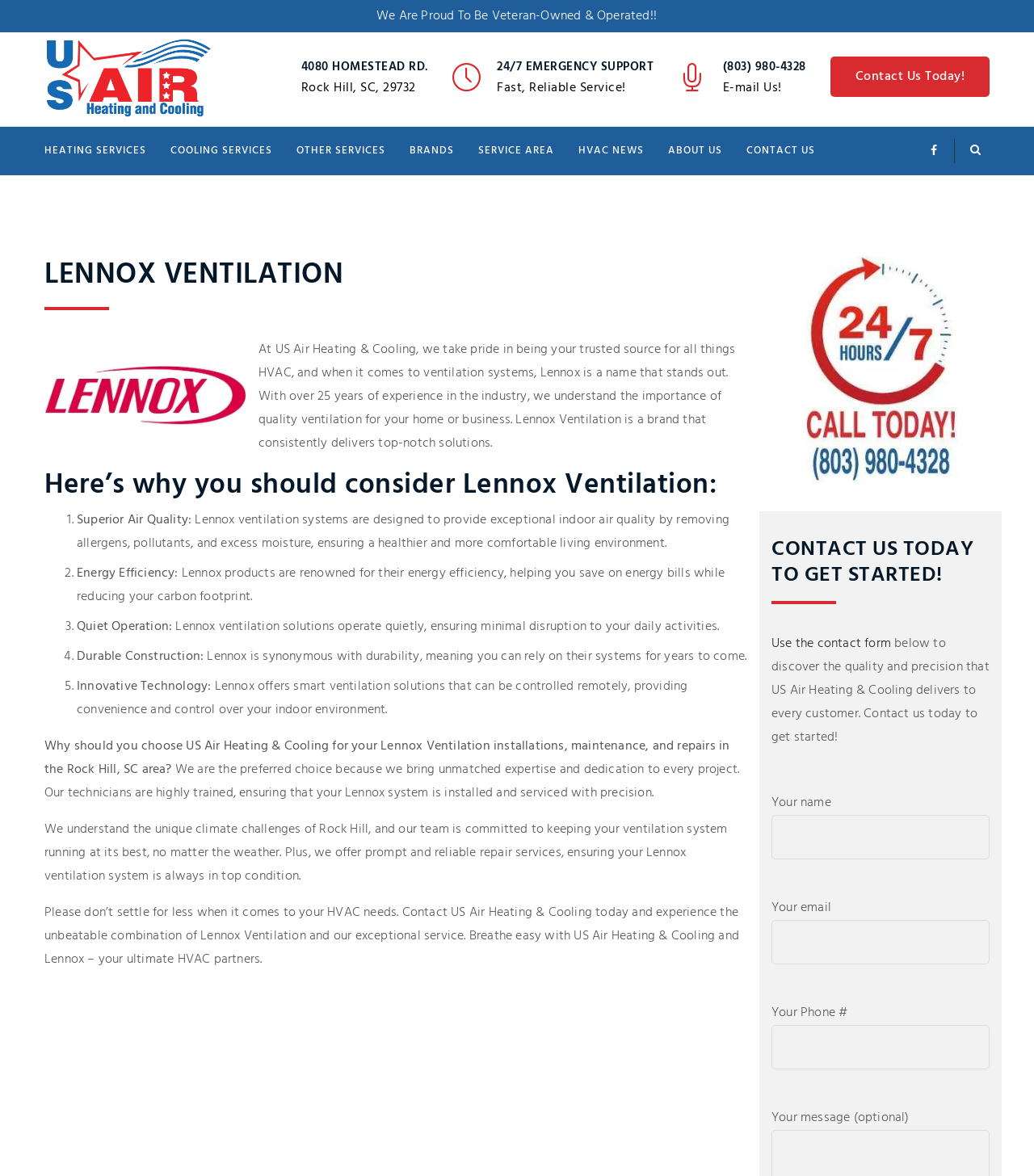Determine the bounding box coordinates of the clickable region to execute the instruction: "Click the Bonobology link". The coordinates should be four float numbers between 0 and 1, denoted as [left, top, right, bottom].

None